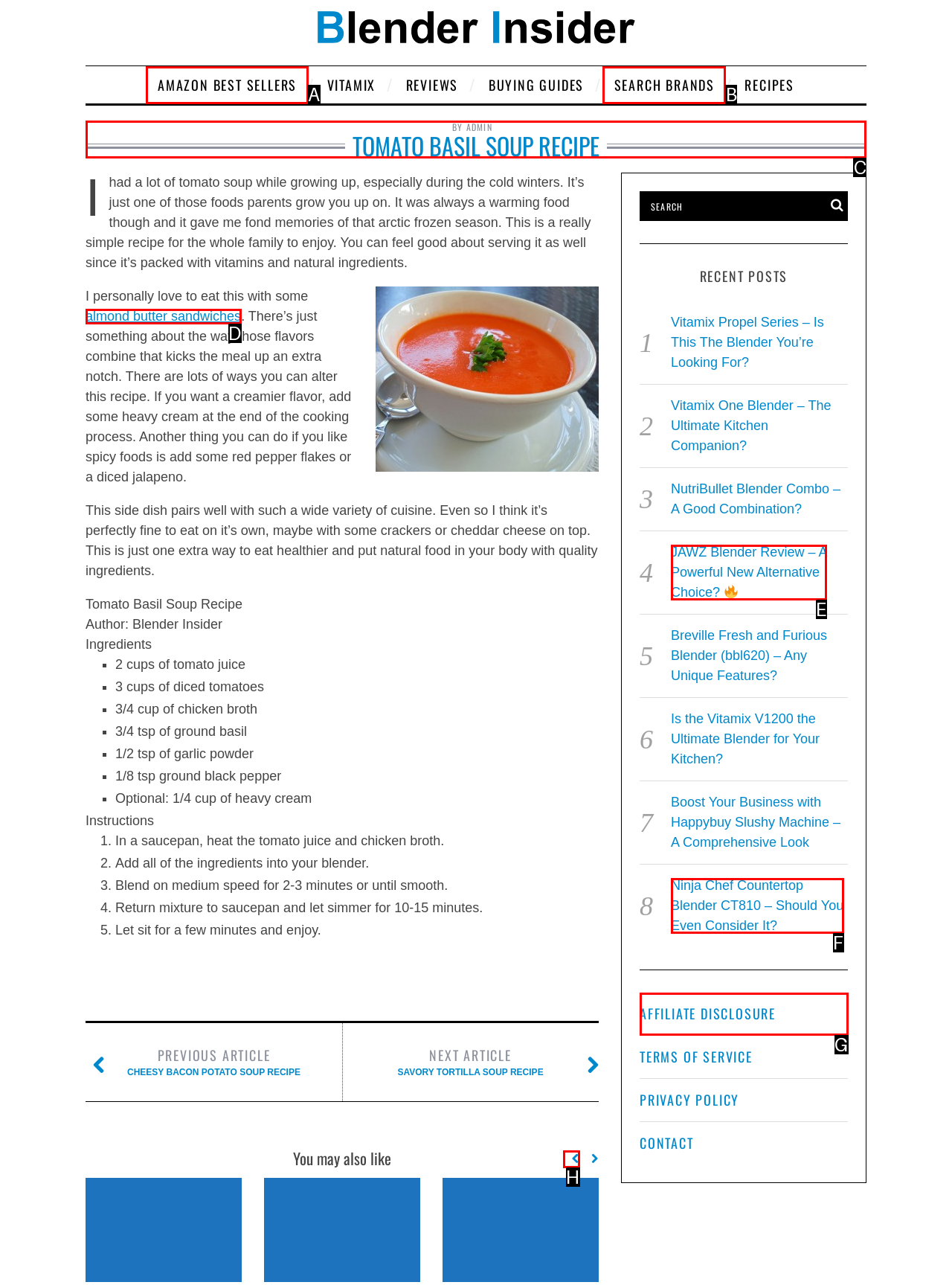Identify the appropriate lettered option to execute the following task: Read the Tomato Basil Soup Recipe
Respond with the letter of the selected choice.

C